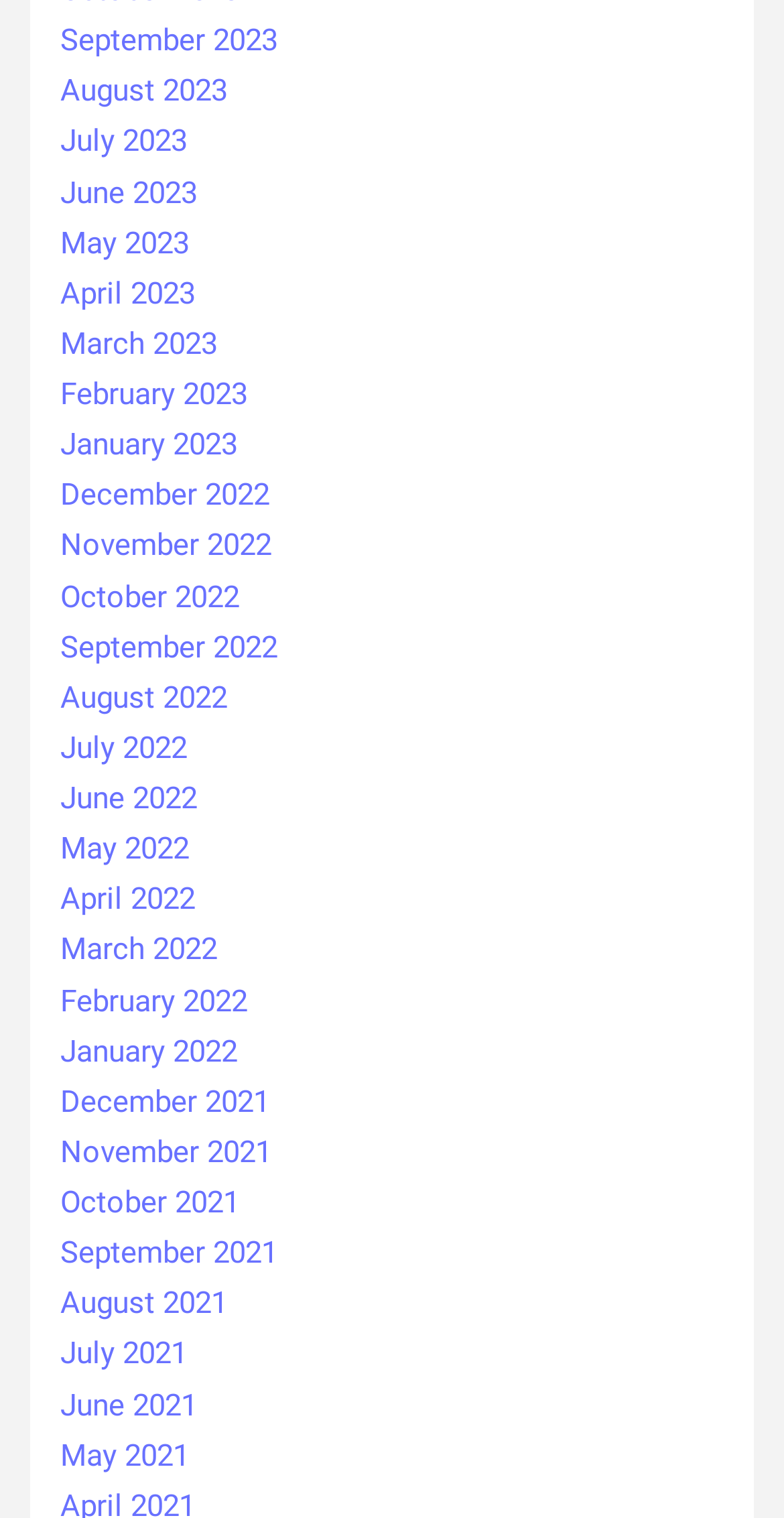Find the bounding box coordinates of the element to click in order to complete the given instruction: "access January 2023."

[0.077, 0.281, 0.303, 0.305]